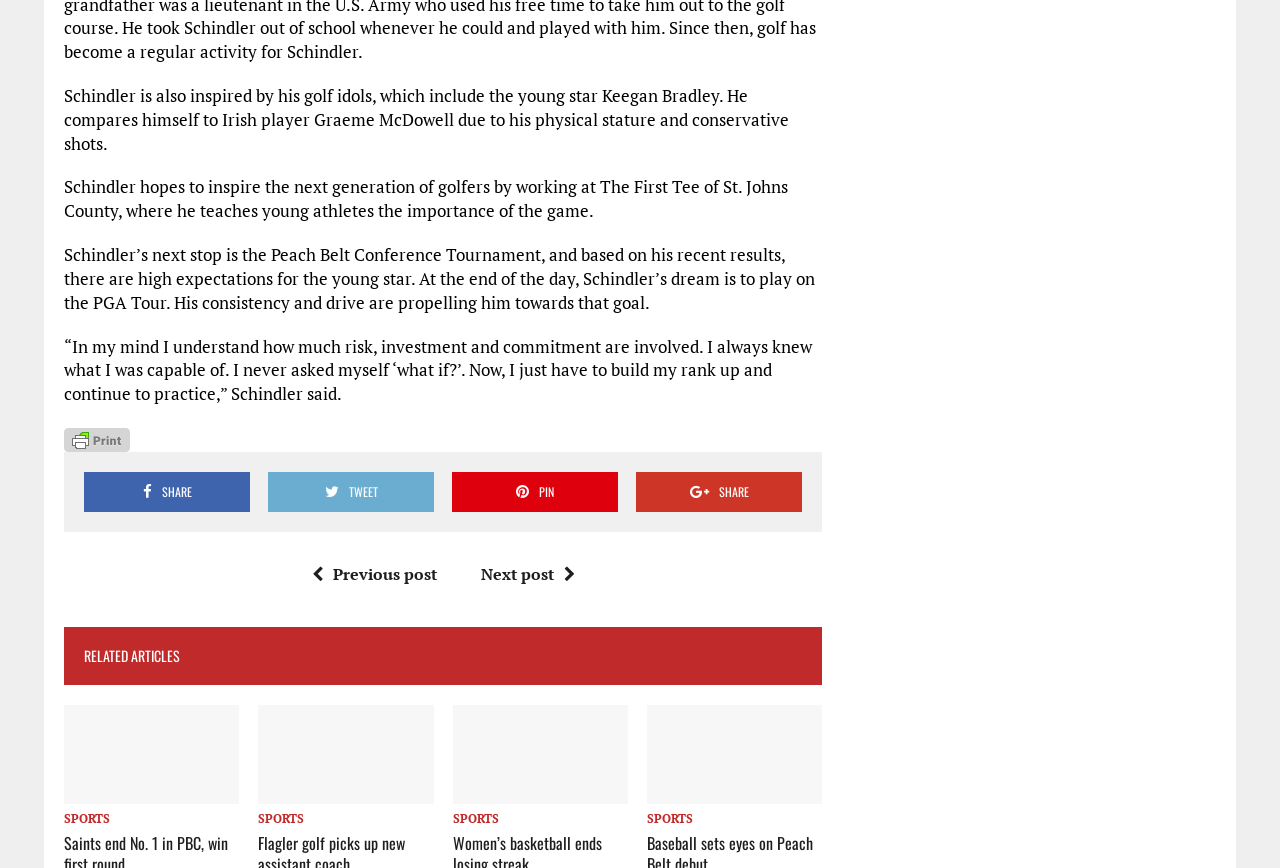Pinpoint the bounding box coordinates of the element to be clicked to execute the instruction: "Share the article on Twitter".

[0.209, 0.544, 0.339, 0.589]